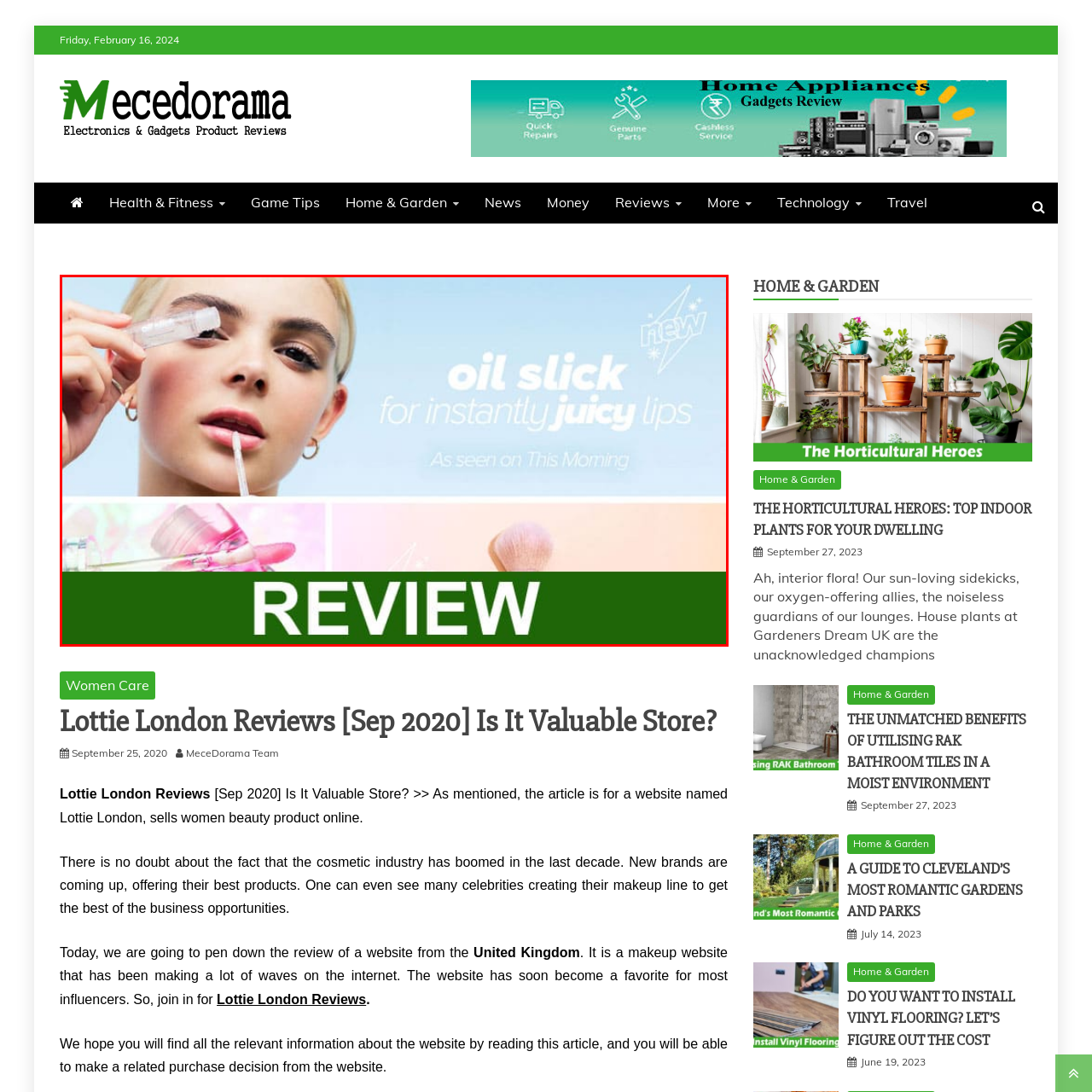Focus on the area marked by the red boundary, What is the model holding in the image? Answer concisely with a single word or phrase.

A clear tube with a wand